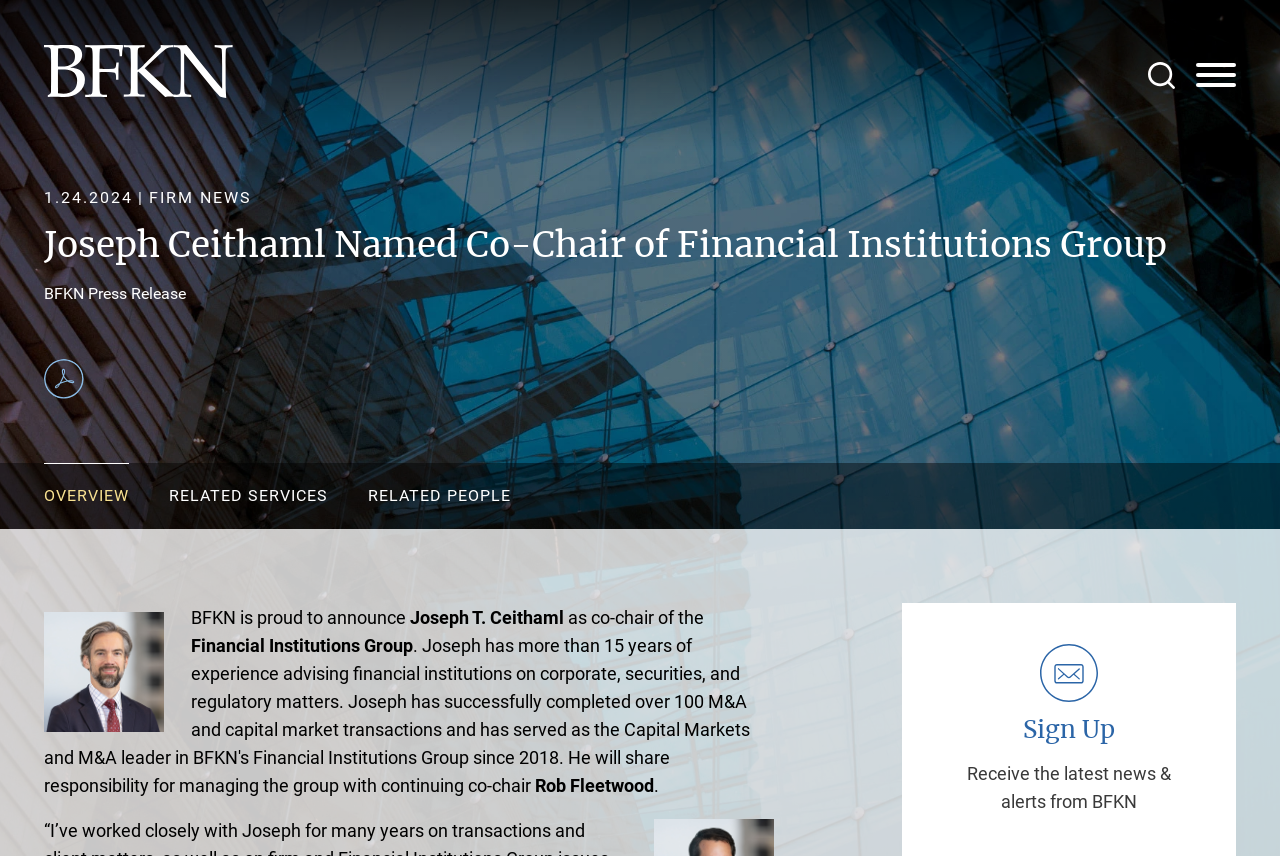Please identify the bounding box coordinates of the element I should click to complete this instruction: 'Search this site'. The coordinates should be given as four float numbers between 0 and 1, like this: [left, top, right, bottom].

None